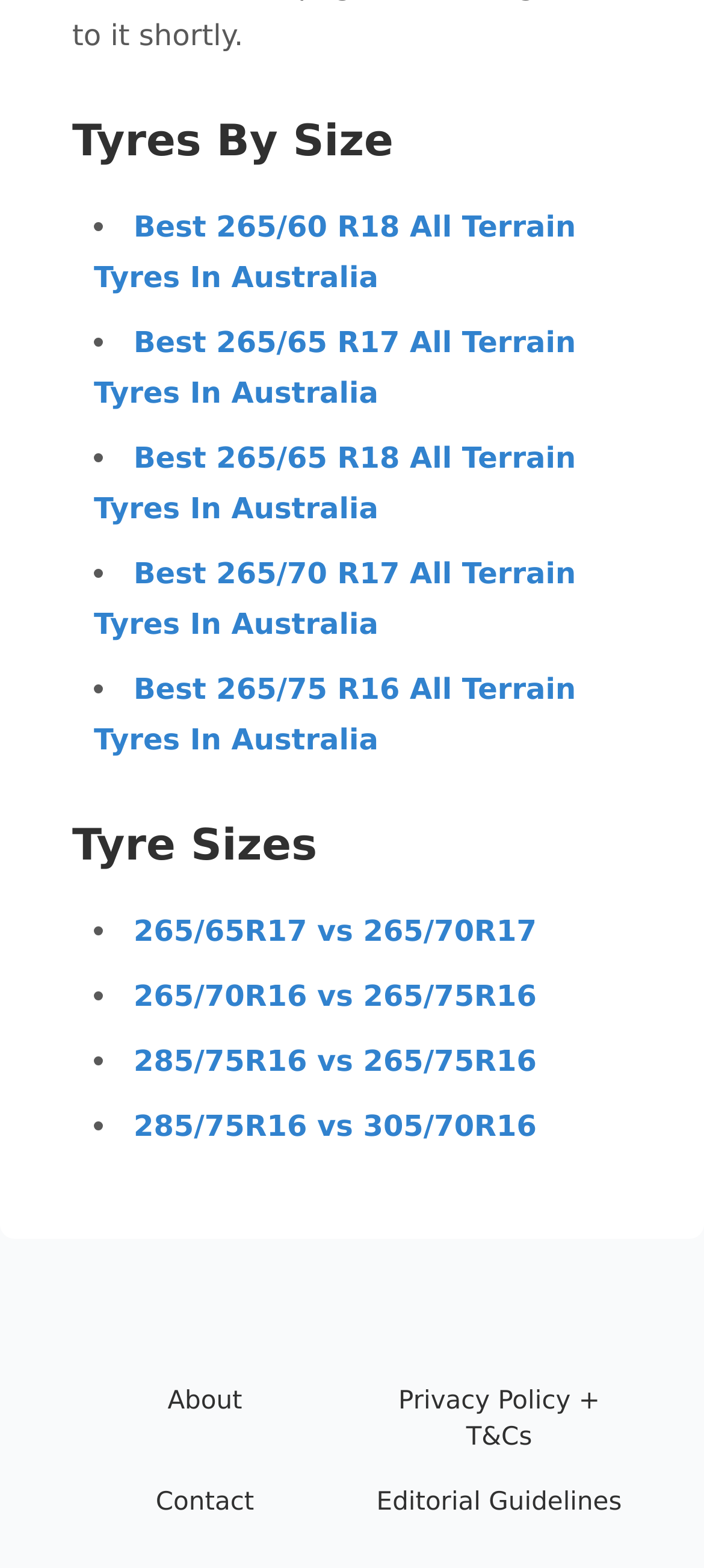How many comparison links are listed?
Examine the screenshot and reply with a single word or phrase.

4